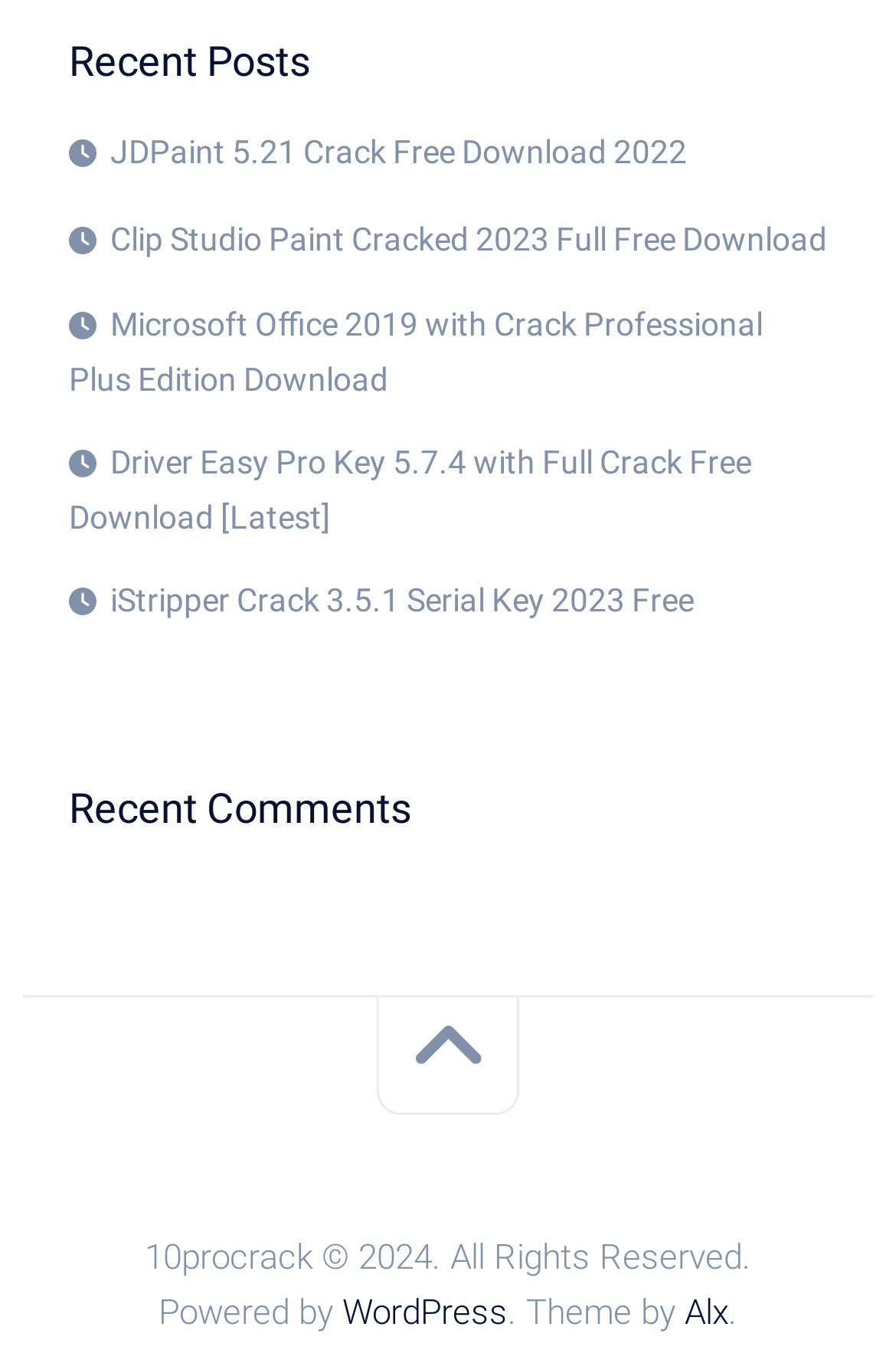How many links are there at the bottom of the page? Examine the screenshot and reply using just one word or a brief phrase.

3